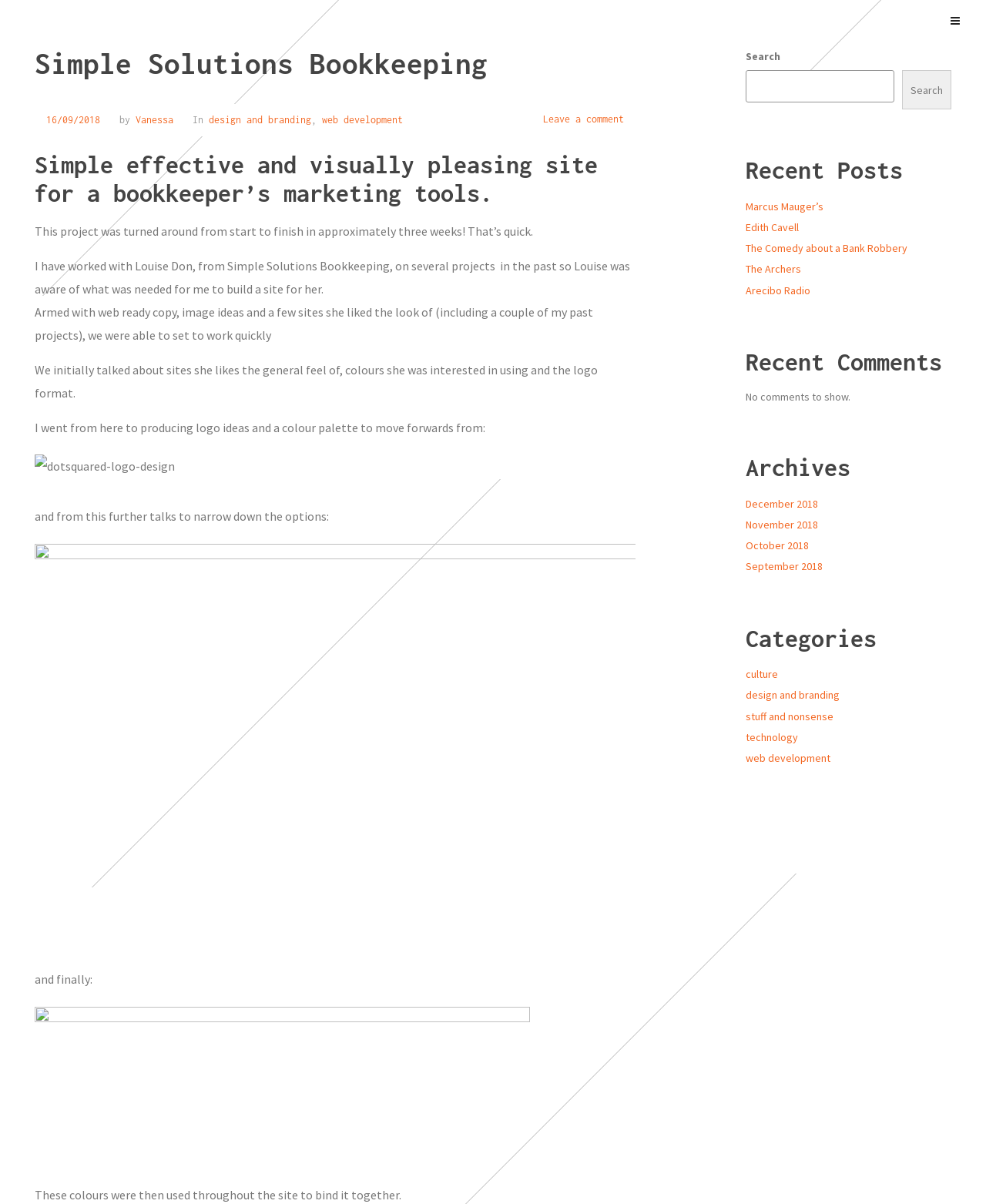What is the name of the designer?
Your answer should be a single word or phrase derived from the screenshot.

Vanessa